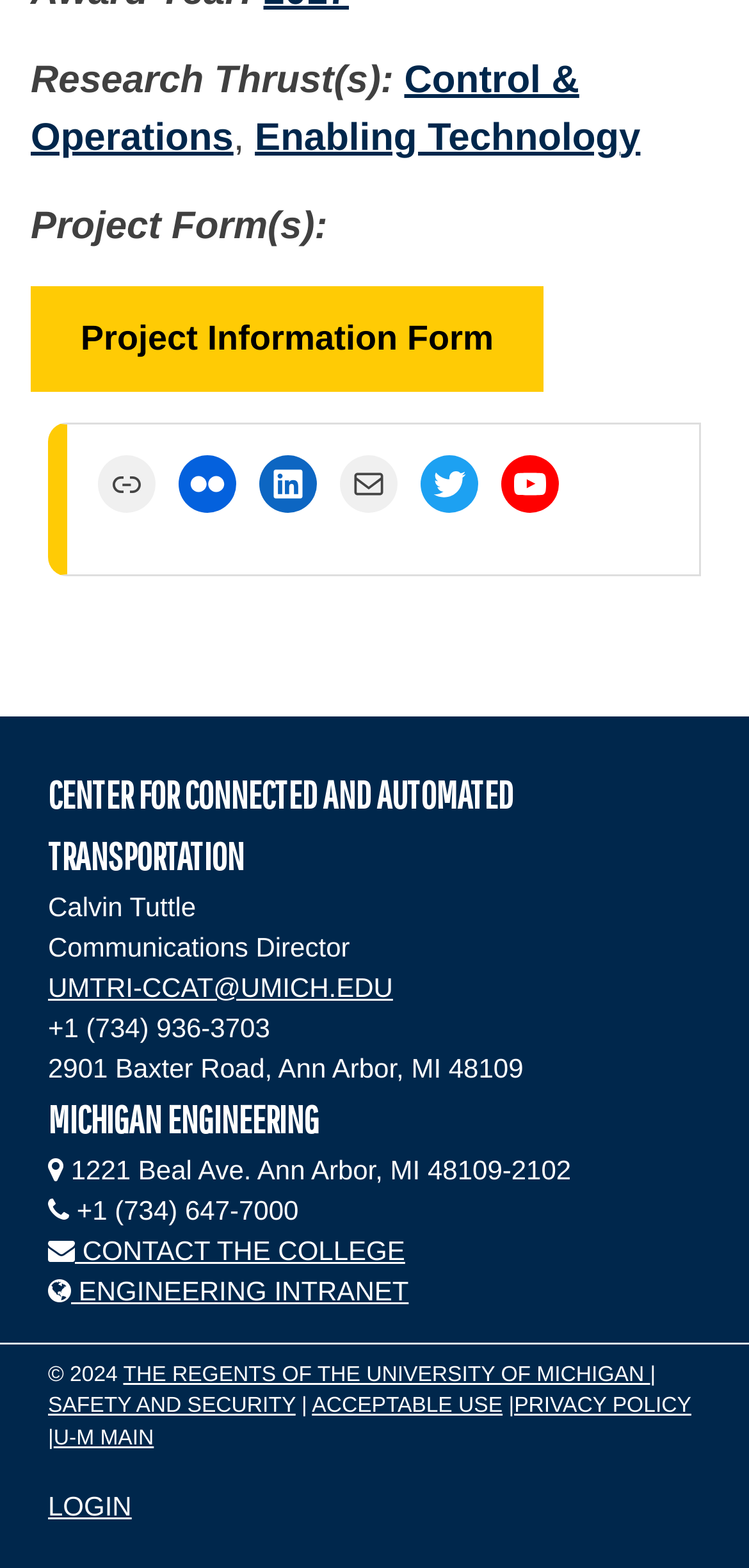What is the name of the research center?
Provide an in-depth and detailed explanation in response to the question.

I found the answer by looking at the StaticText element with the text 'CENTER FOR CONNECTED AND AUTOMATED TRANSPORTATION' which is a child of the contentinfo element.